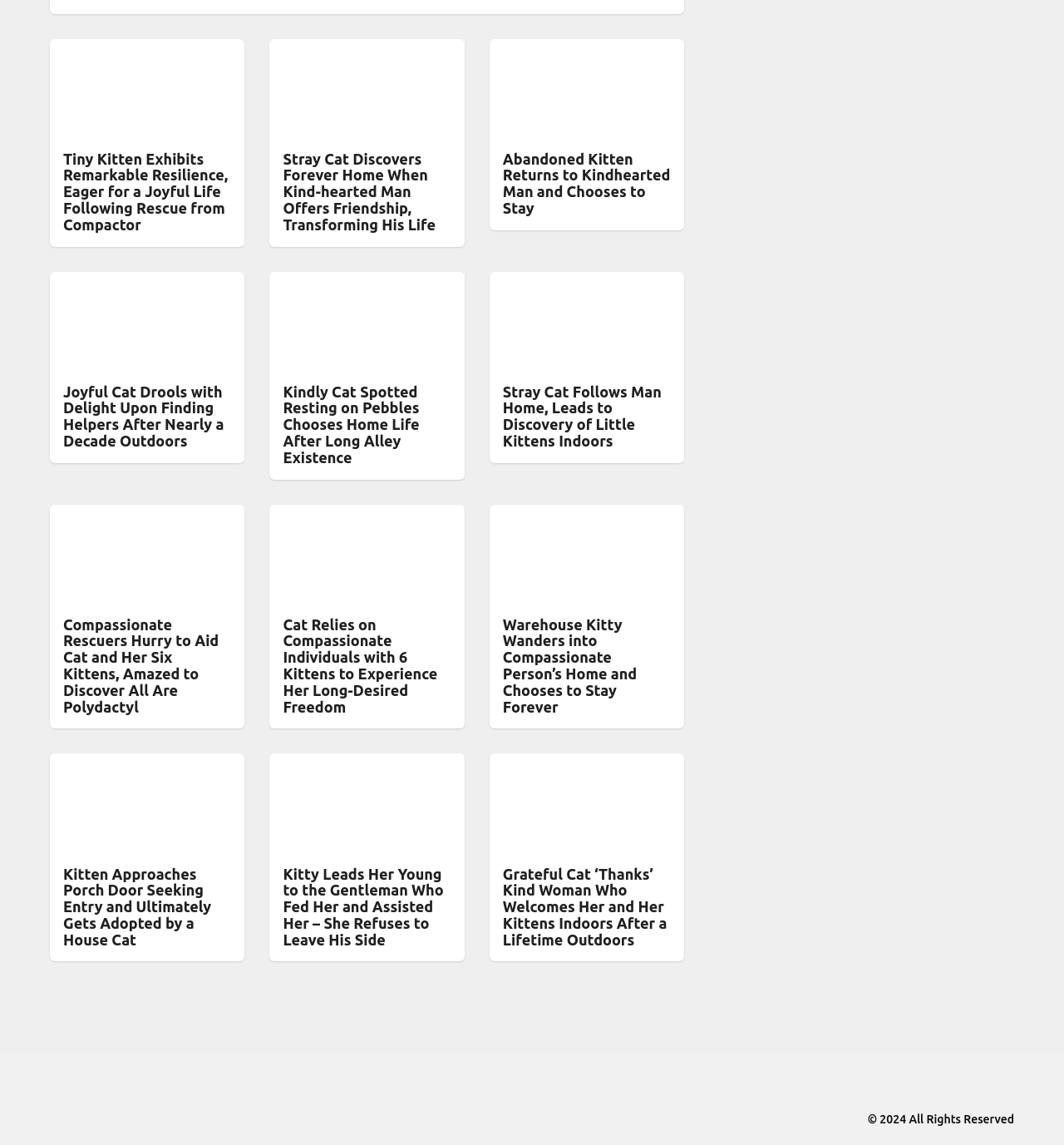Provide a one-word or brief phrase answer to the question:
Are there any images on this webpage?

Yes